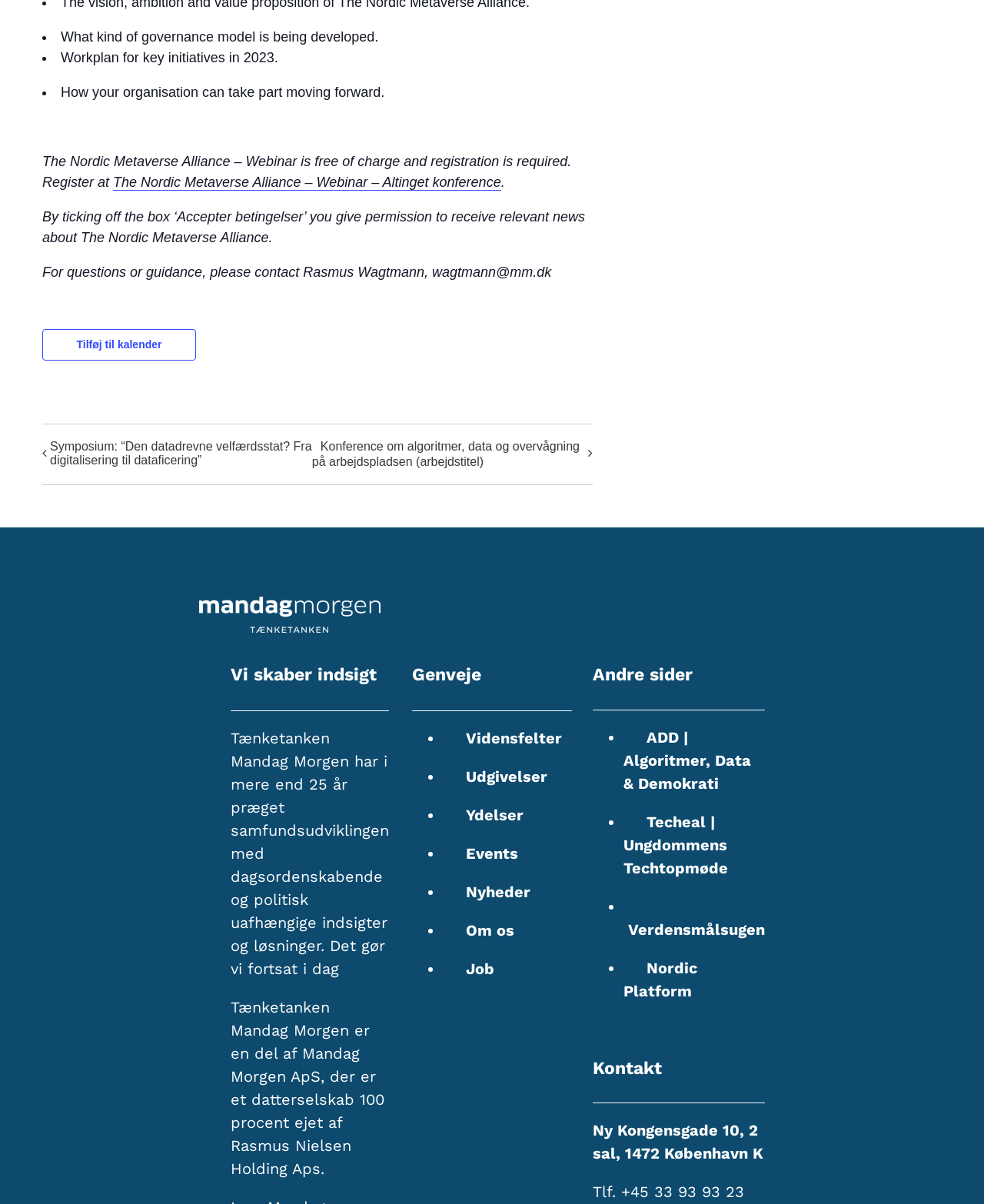How many links are there in the 'Genveje' section?
Answer the question with a detailed explanation, including all necessary information.

The answer can be found by counting the number of links in the 'Genveje' section, which are 'Vidensfelter', 'Udgivelser', 'Ydelser', 'Events', and 'Nyheder'.